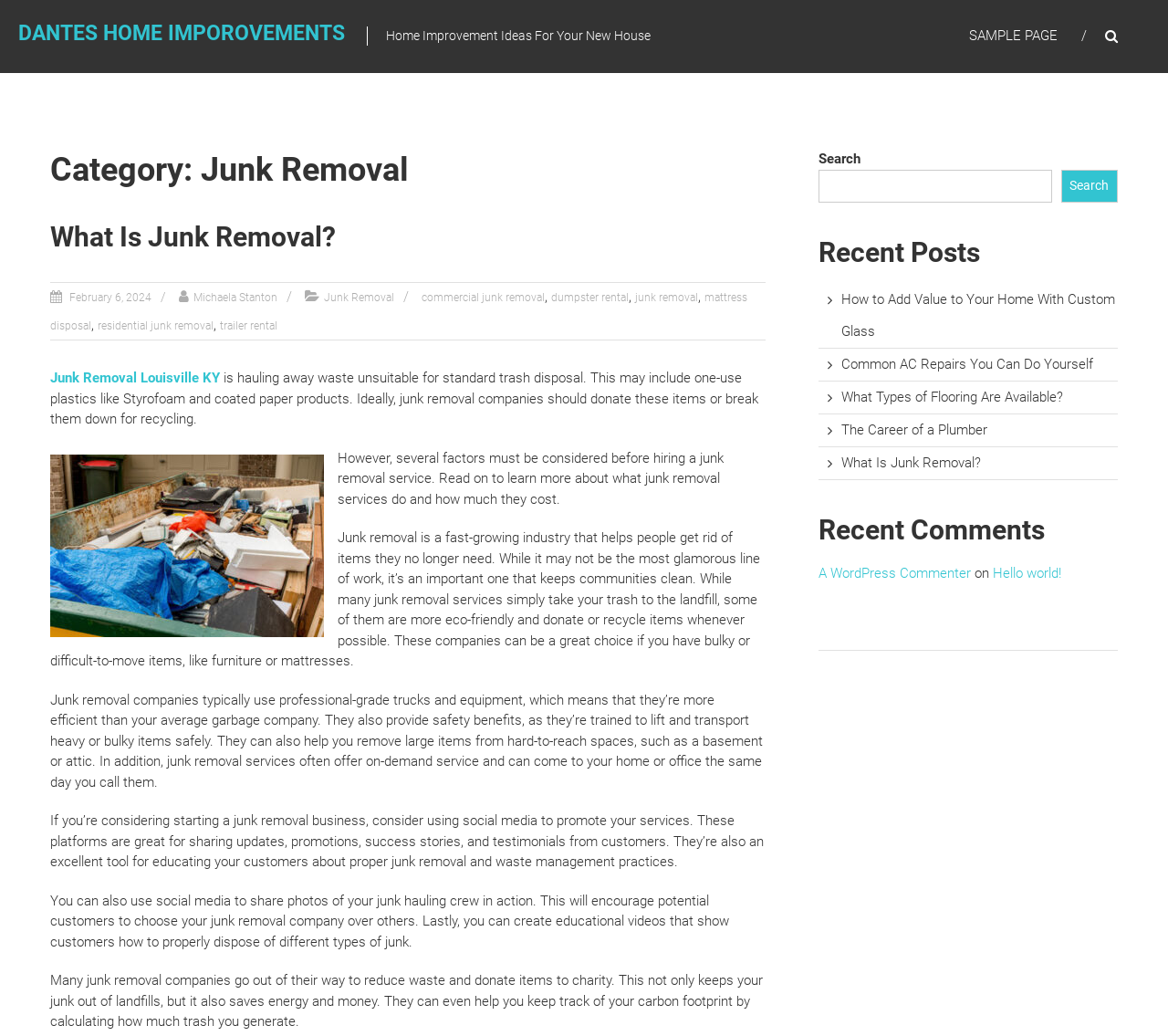Pinpoint the bounding box coordinates of the clickable element needed to complete the instruction: "Read the 'Recent Posts' section". The coordinates should be provided as four float numbers between 0 and 1: [left, top, right, bottom].

[0.701, 0.226, 0.957, 0.261]